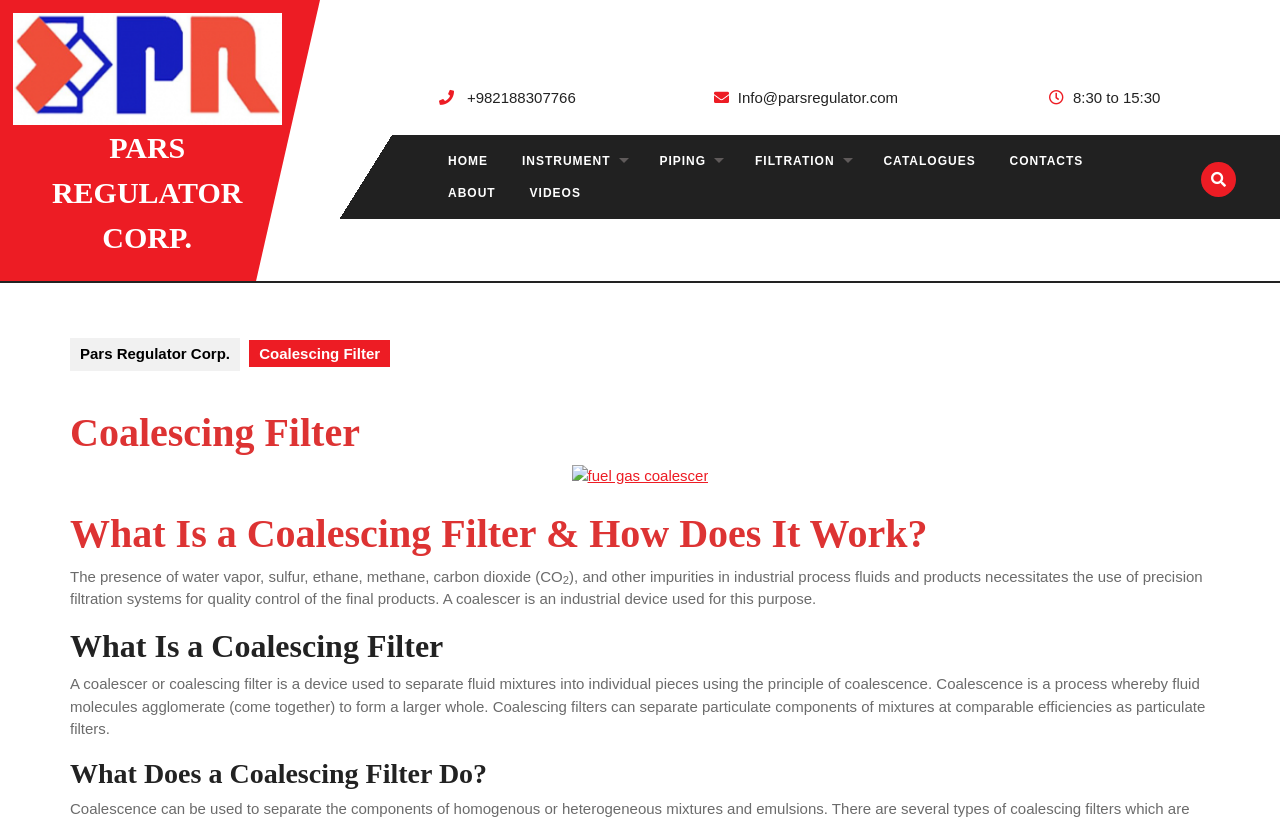Please specify the bounding box coordinates in the format (top-left x, top-left y, bottom-right x, bottom-right y), with all values as floating point numbers between 0 and 1. Identify the bounding box of the UI element described by: alt="fuel gas coalescer"

[0.447, 0.566, 0.553, 0.586]